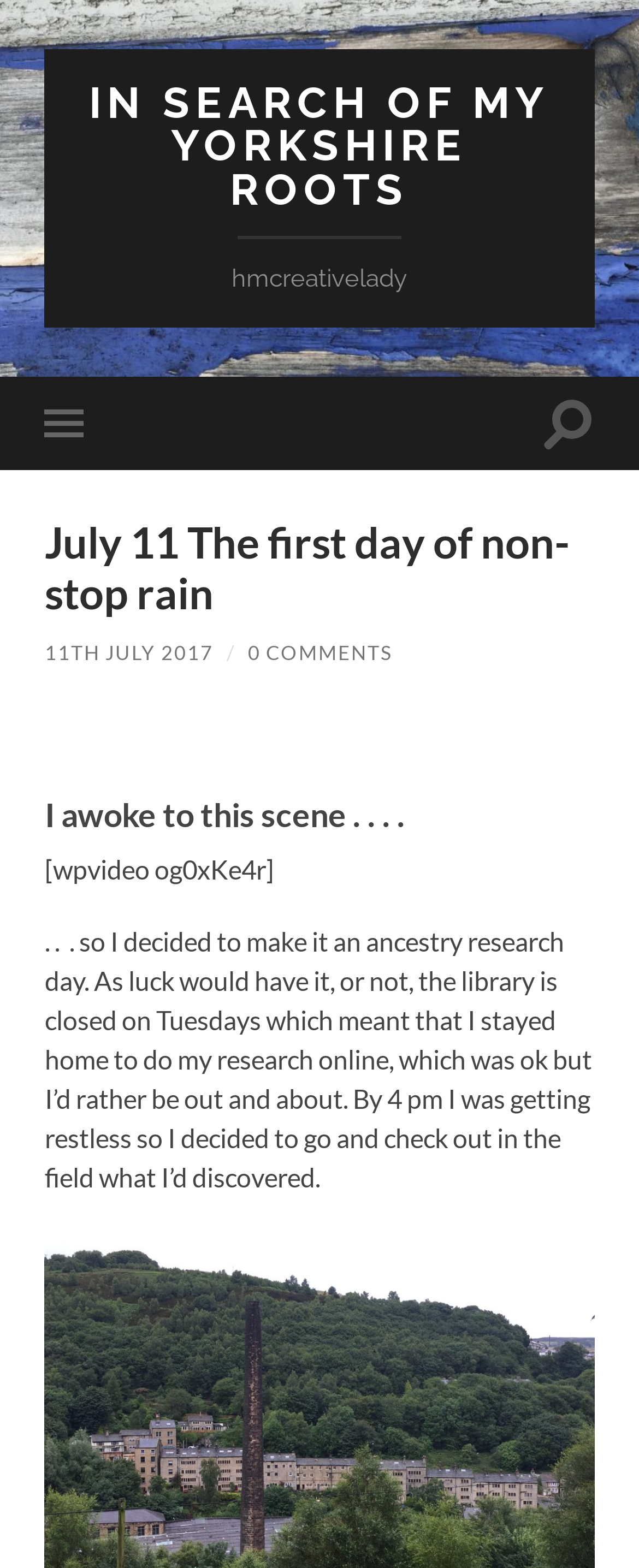Identify the webpage's primary heading and generate its text.

July 11 The first day of non-stop rain